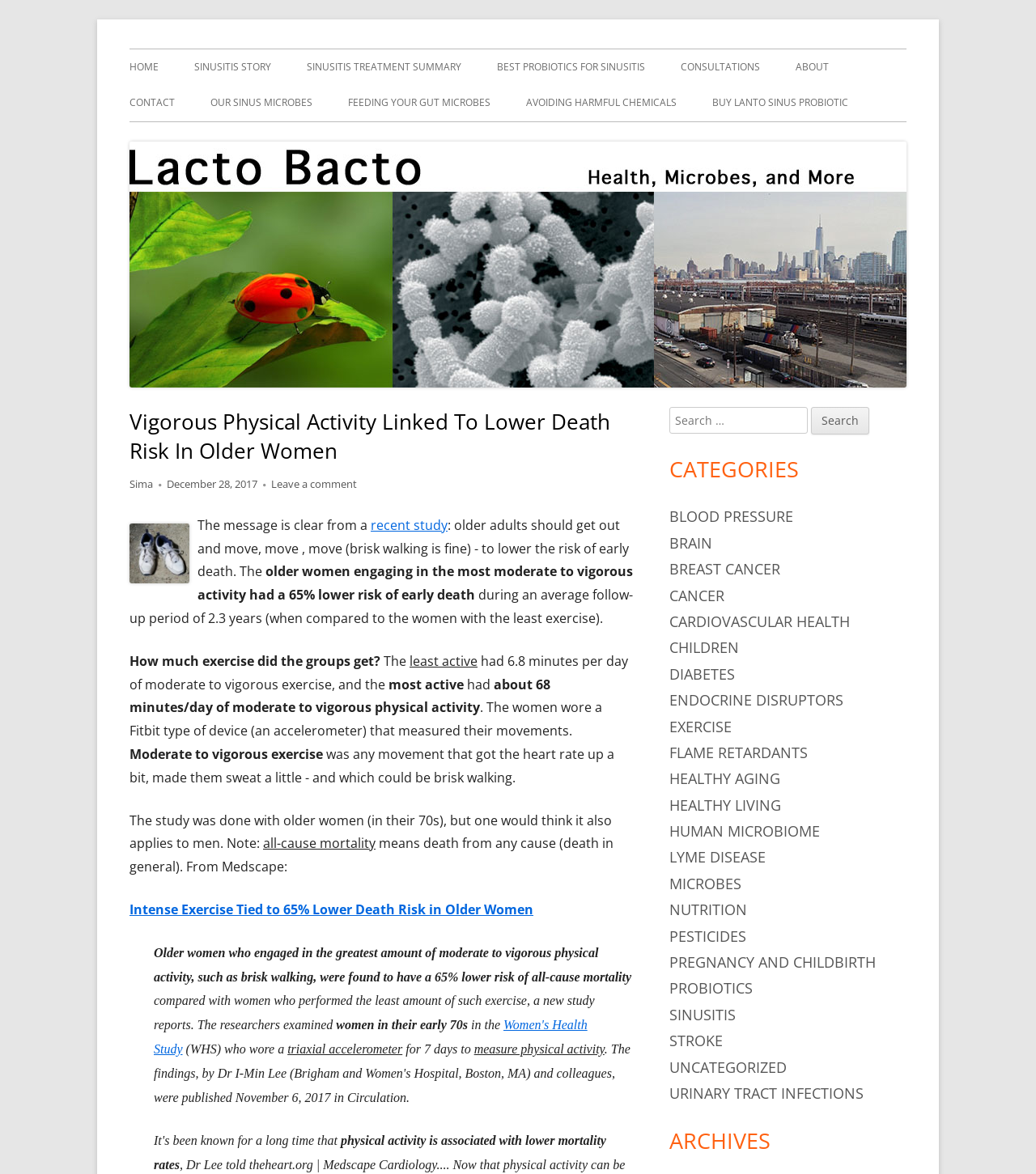What is the purpose of the search box?
Your answer should be a single word or phrase derived from the screenshot.

To search the website